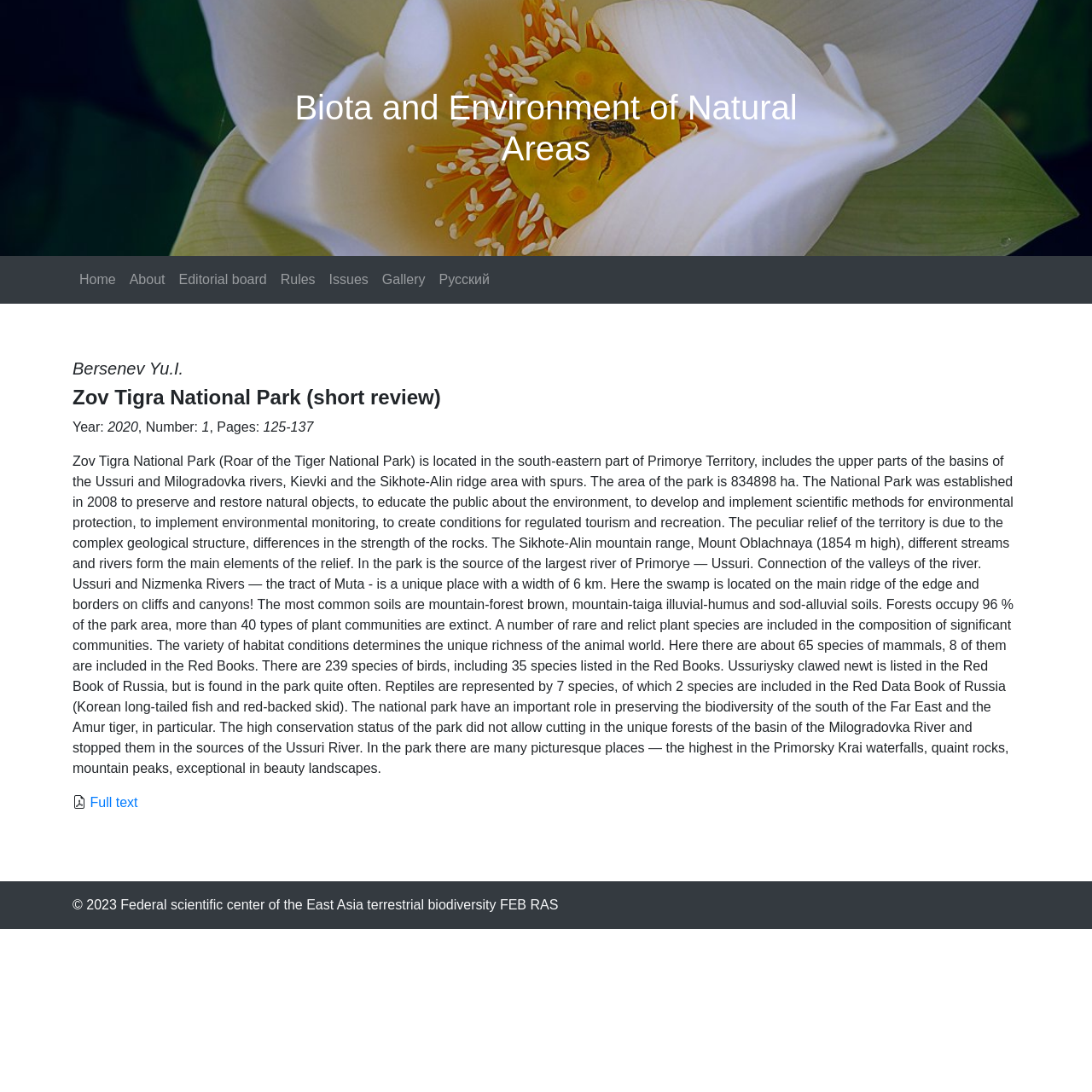Identify and provide the bounding box for the element described by: "Editorial board".

[0.157, 0.241, 0.251, 0.272]